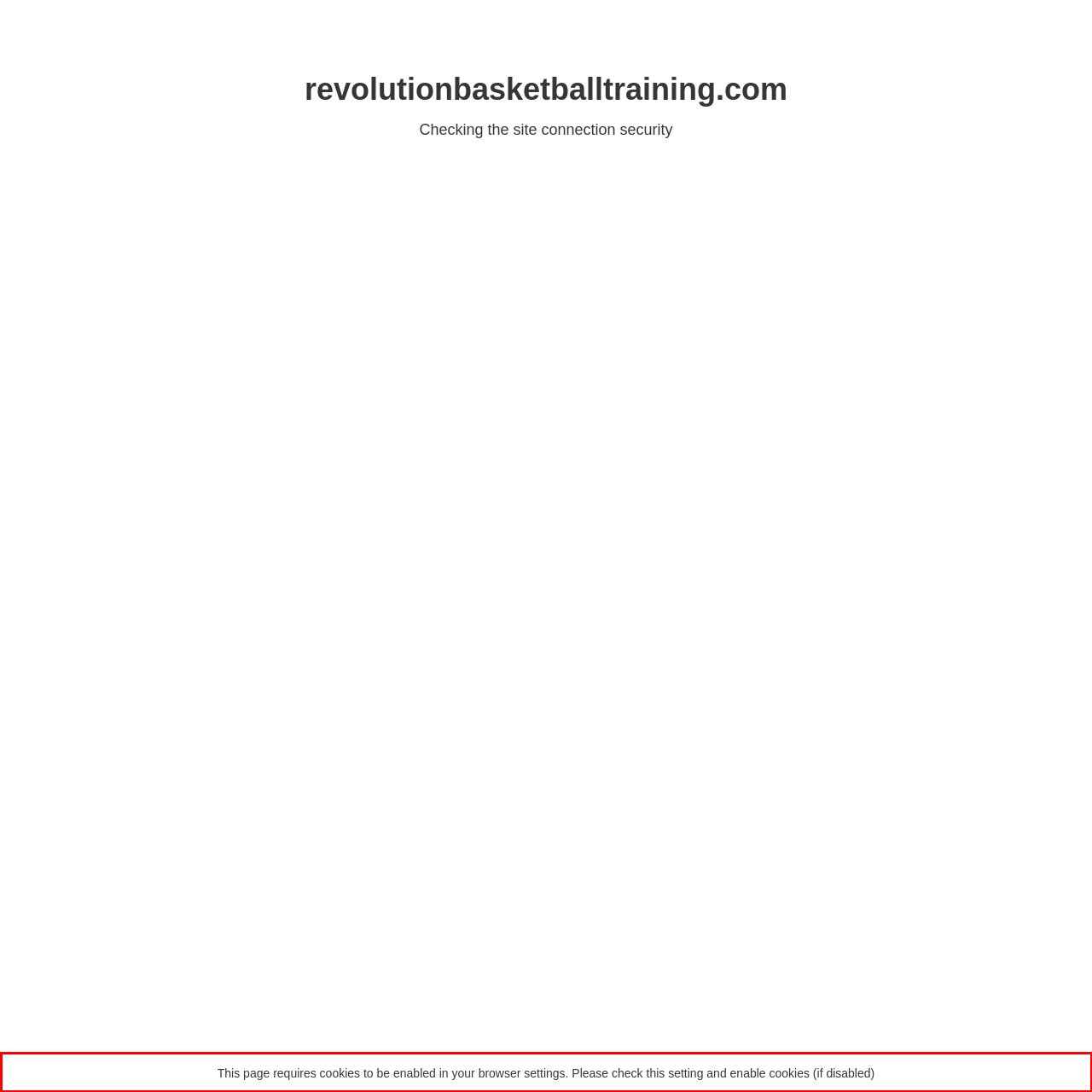You are given a screenshot with a red rectangle. Identify and extract the text within this red bounding box using OCR.

This page requires cookies to be enabled in your browser settings. Please check this setting and enable cookies (if disabled)